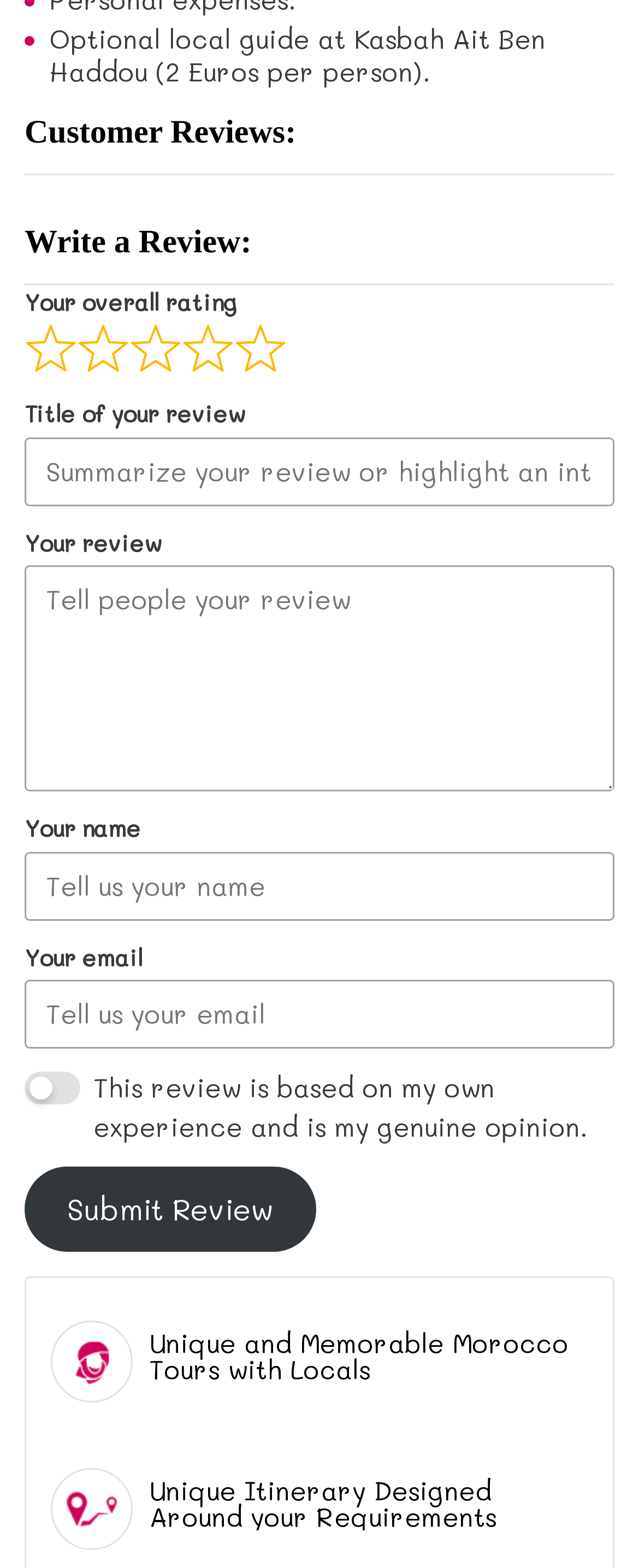From the screenshot, find the bounding box of the UI element matching this description: "Submit Review". Supply the bounding box coordinates in the form [left, top, right, bottom], each a float between 0 and 1.

[0.038, 0.744, 0.495, 0.798]